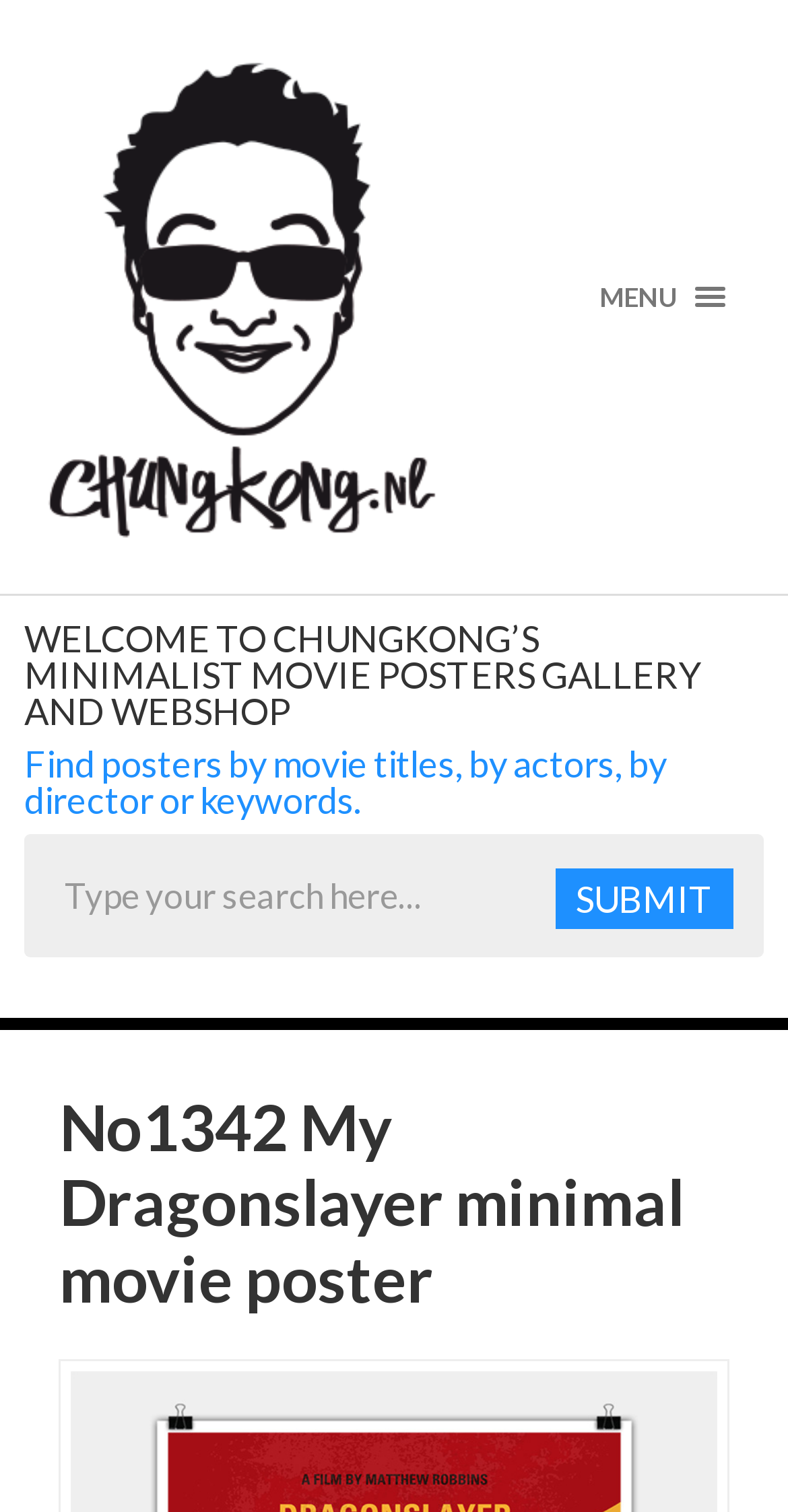Identify the bounding box coordinates of the HTML element based on this description: "Menu Close".

[0.729, 0.175, 0.95, 0.217]